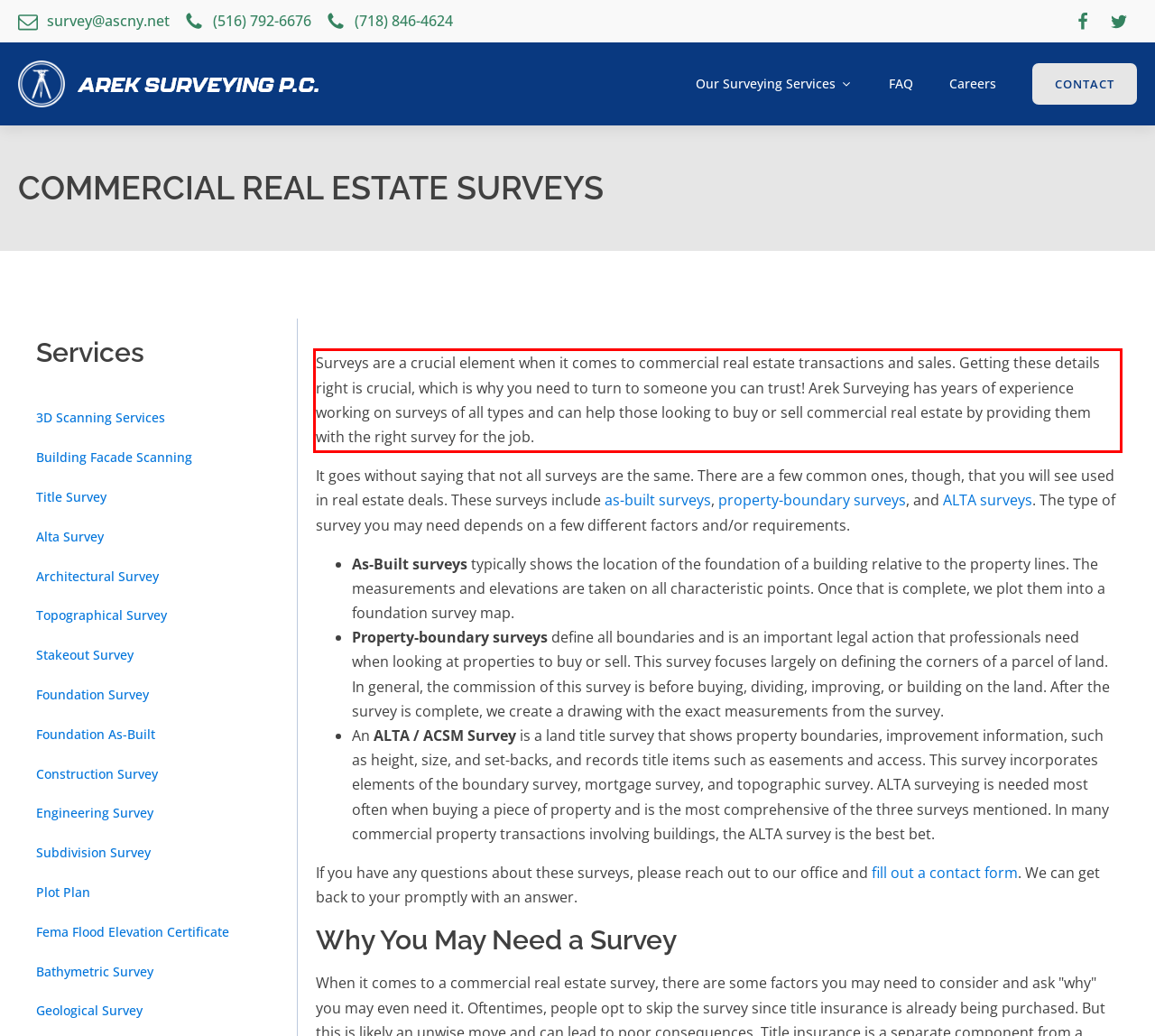Given a screenshot of a webpage, identify the red bounding box and perform OCR to recognize the text within that box.

Surveys are a crucial element when it comes to commercial real estate transactions and sales. Getting these details right is crucial, which is why you need to turn to someone you can trust! Arek Surveying has years of experience working on surveys of all types and can help those looking to buy or sell commercial real estate by providing them with the right survey for the job.